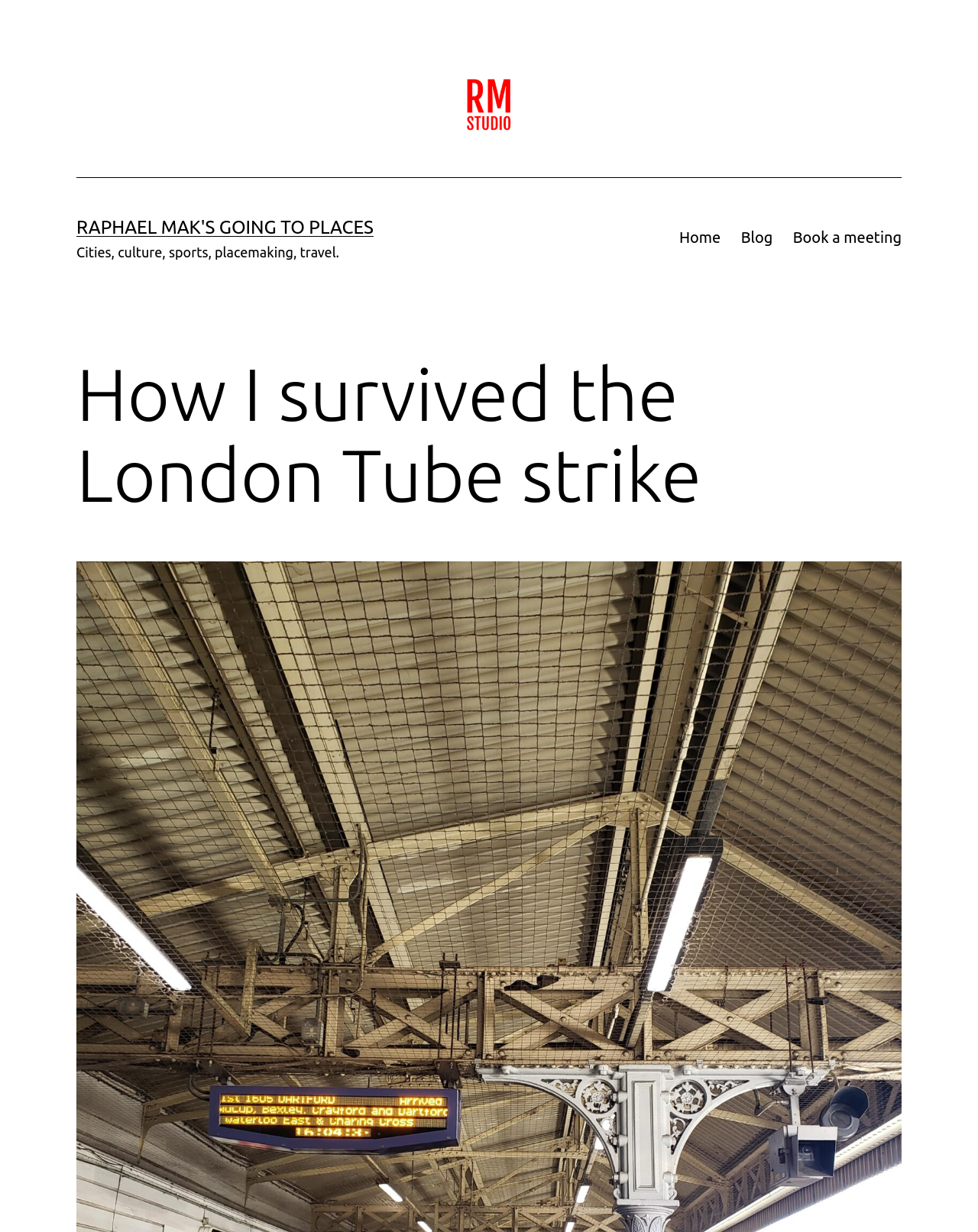Please answer the following question using a single word or phrase: 
What is the title of the latest article?

How I survived the London Tube strike